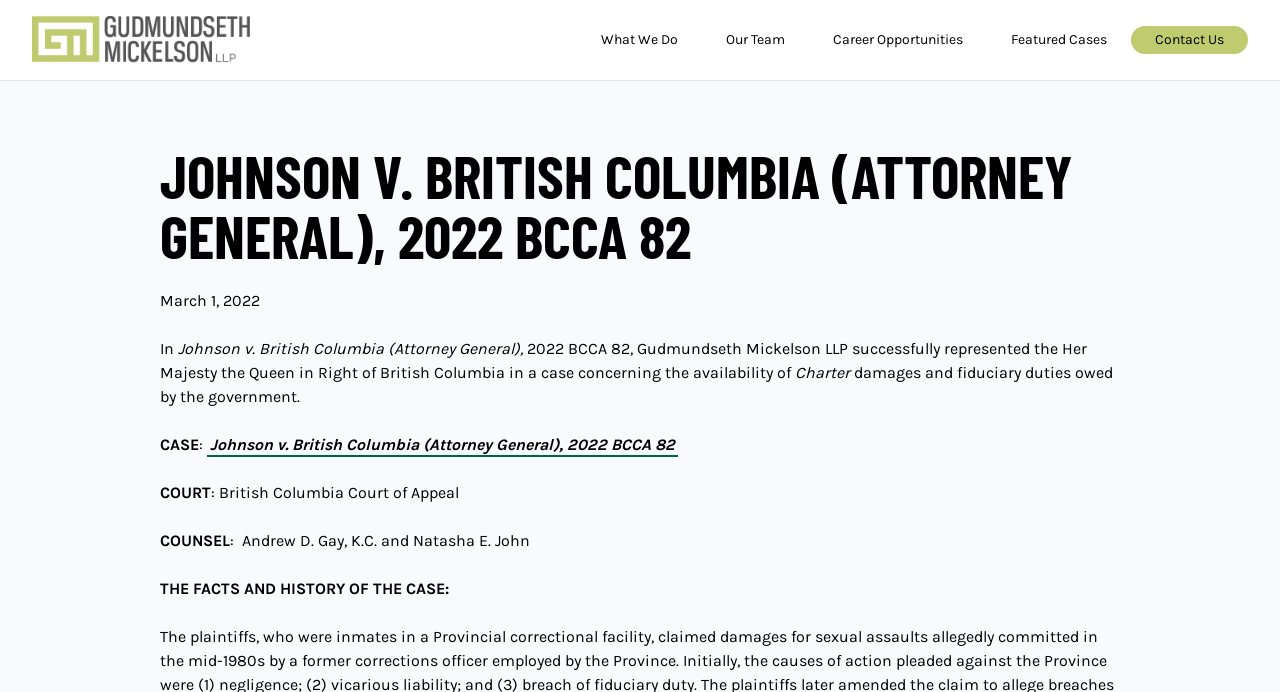Reply to the question with a single word or phrase:
What is the name of the law firm that represented the Her Majesty the Queen?

Gudmundseth Mickelson LLP